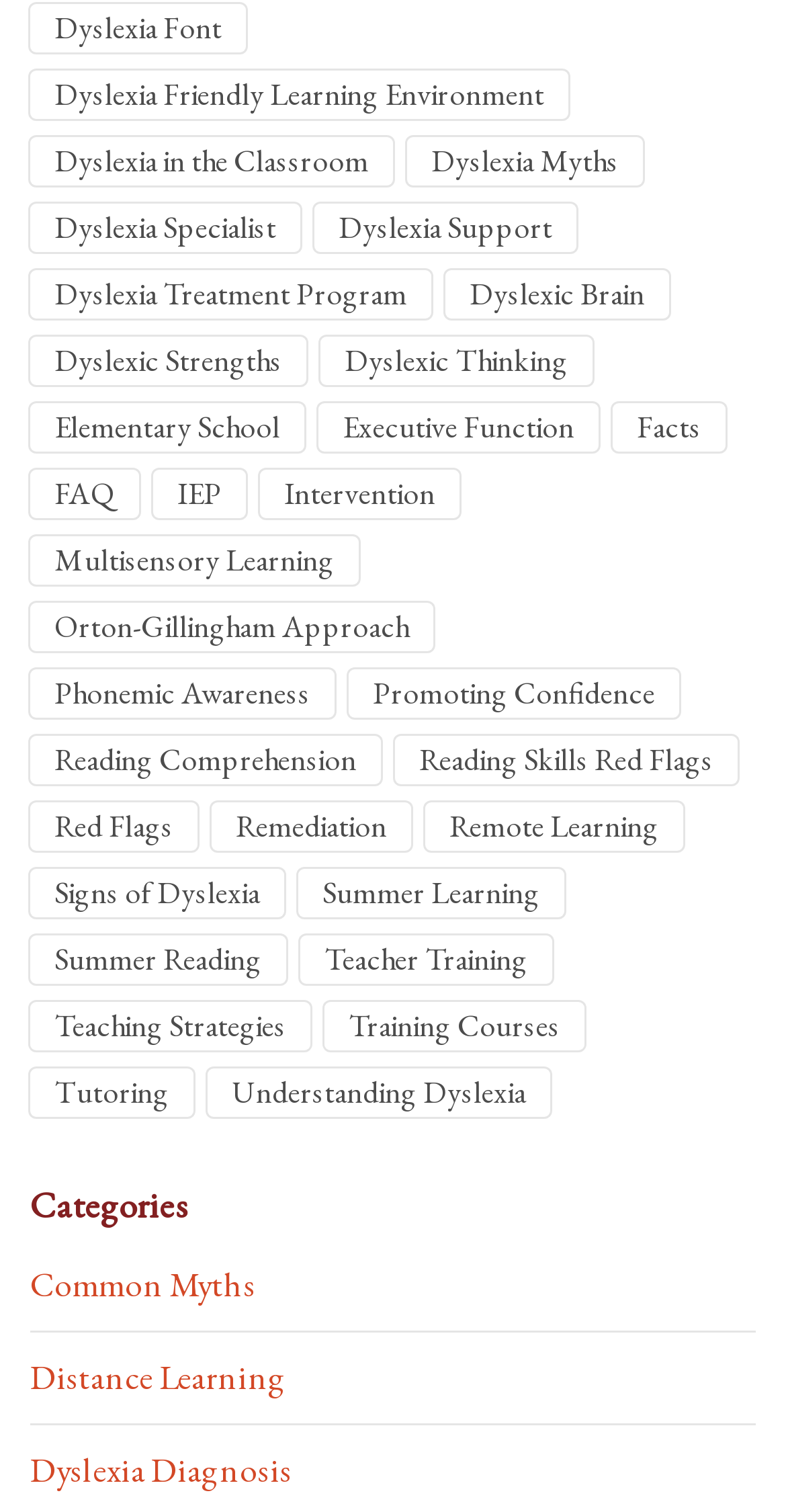Indicate the bounding box coordinates of the clickable region to achieve the following instruction: "Check available scholarships."

None